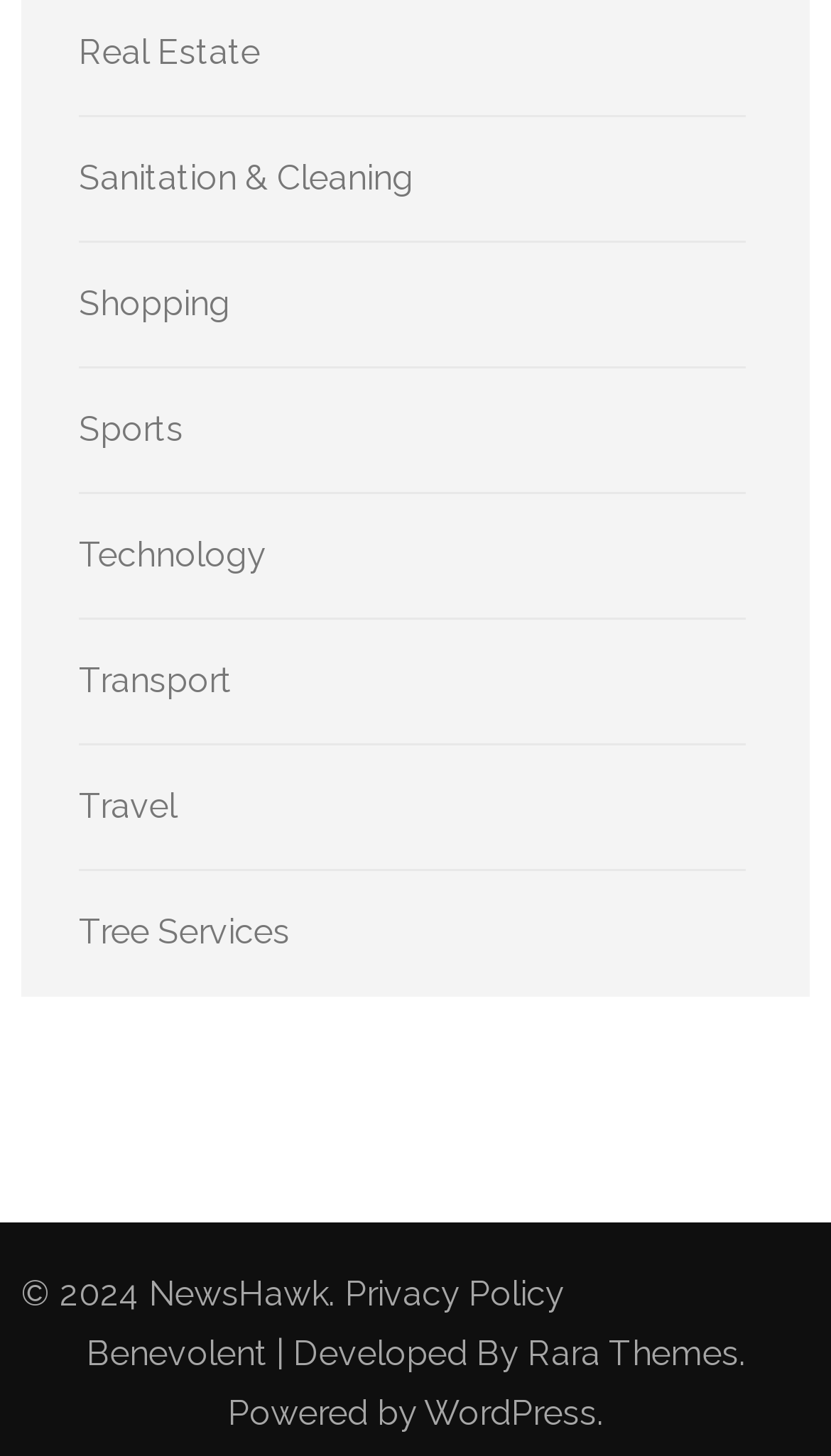Determine the bounding box coordinates of the region that needs to be clicked to achieve the task: "Visit NewsHawk".

[0.179, 0.875, 0.395, 0.903]